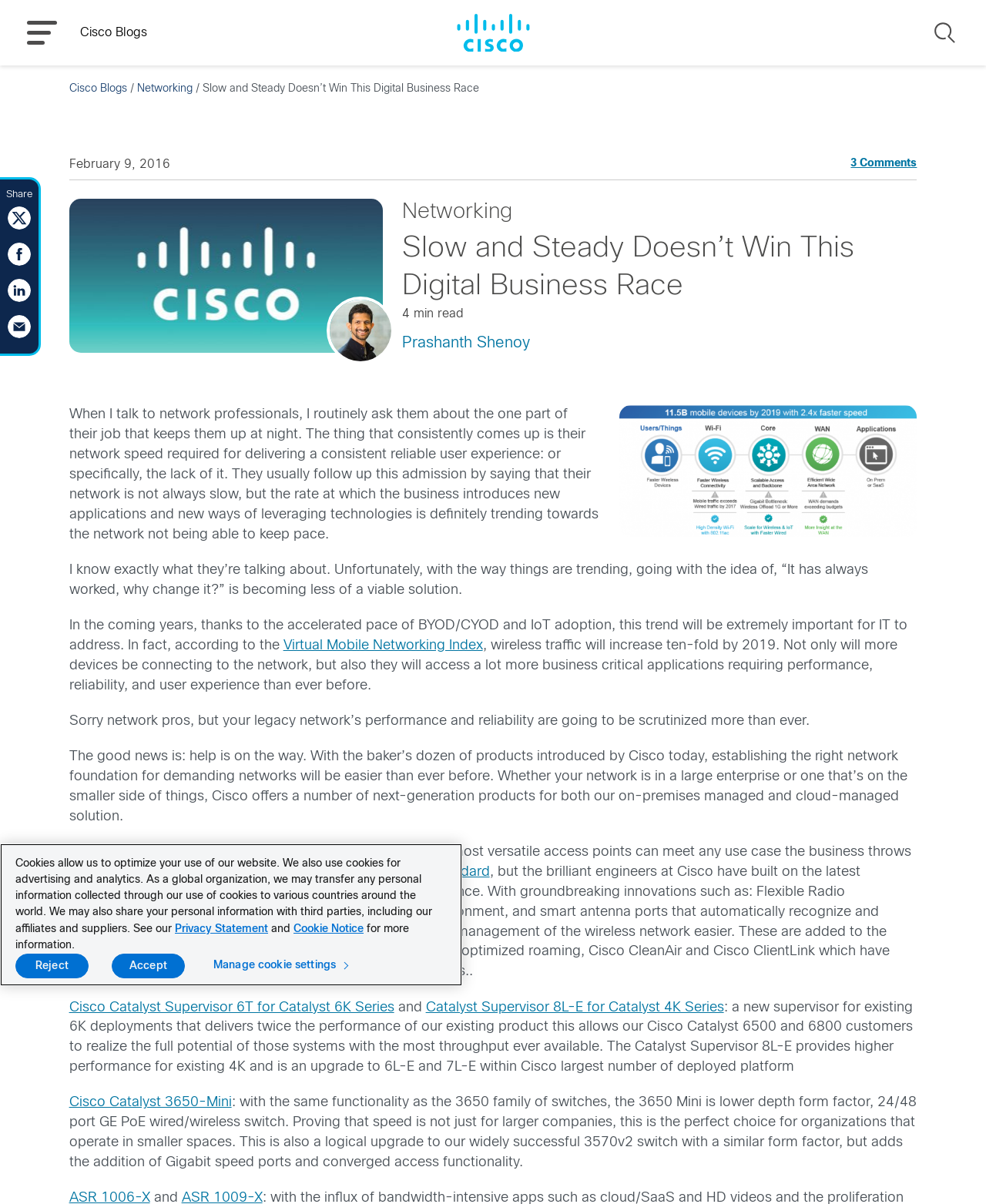What is the topic of the blog post?
From the screenshot, supply a one-word or short-phrase answer.

Networking